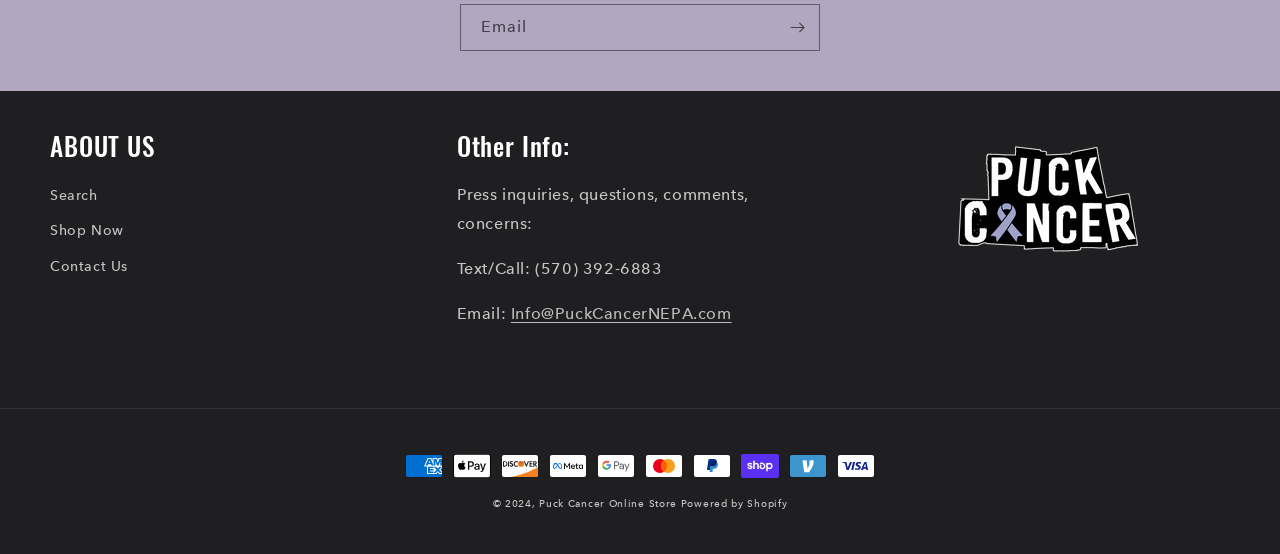Utilize the details in the image to give a detailed response to the question: What is the email address for press inquiries?

I found the email address by looking at the 'Other Info:' section, where it says 'Email:' and provides the email address as a link.